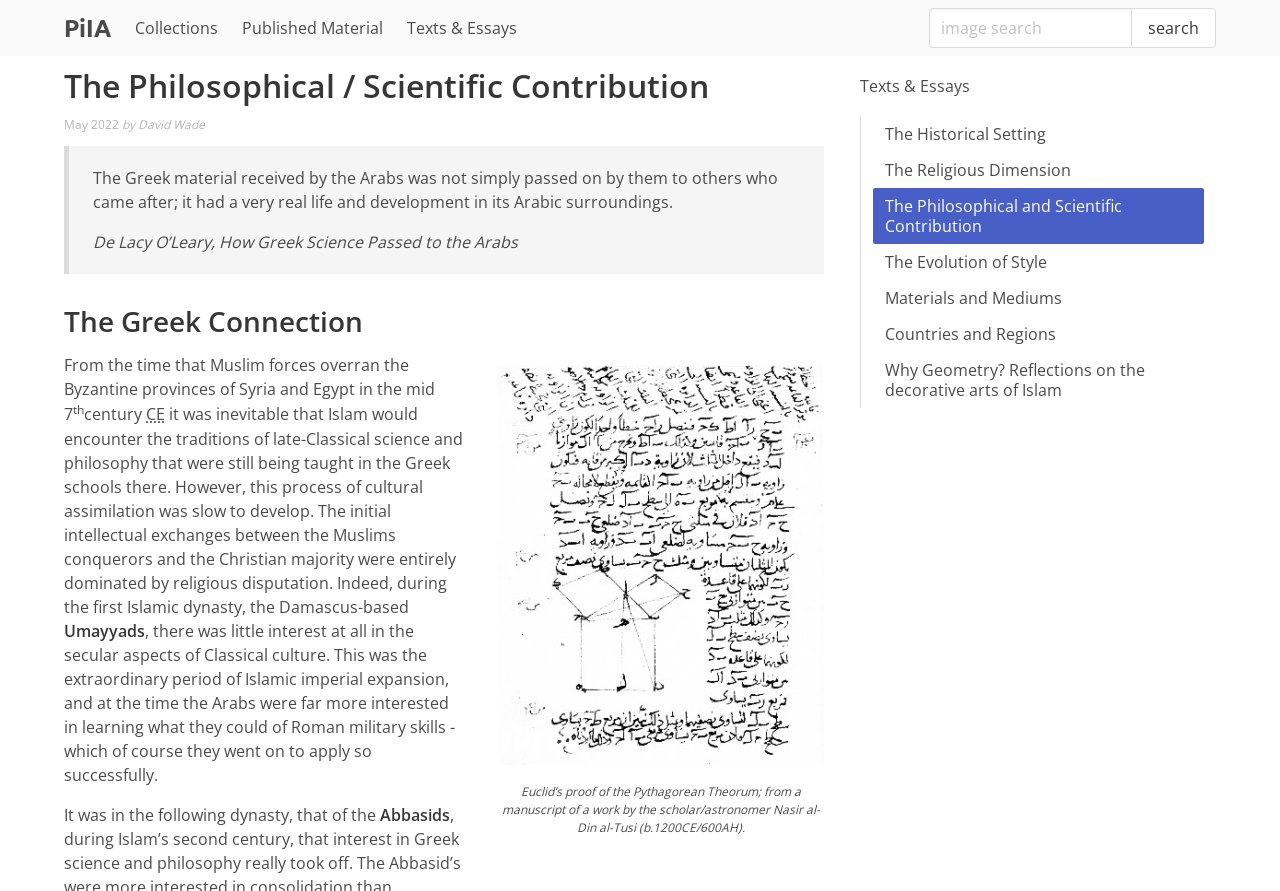Please determine the bounding box coordinates of the element to click on in order to accomplish the following task: "click on the link to The Historical Setting". Ensure the coordinates are four float numbers ranging from 0 to 1, i.e., [left, top, right, bottom].

[0.682, 0.13, 0.941, 0.171]